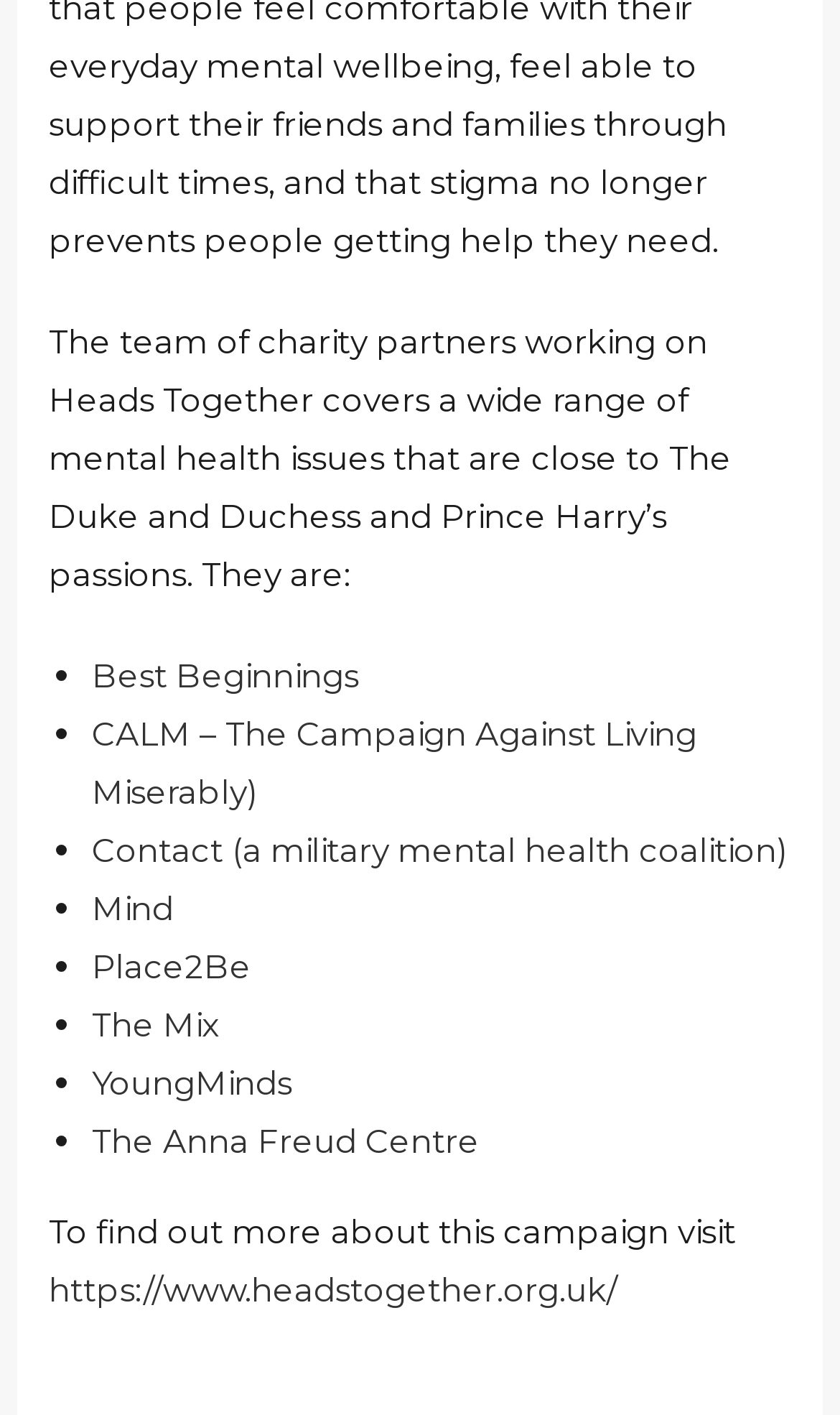Provide the bounding box coordinates in the format (top-left x, top-left y, bottom-right x, bottom-right y). All values are floating point numbers between 0 and 1. Determine the bounding box coordinate of the UI element described as: Mind

[0.11, 0.627, 0.207, 0.656]